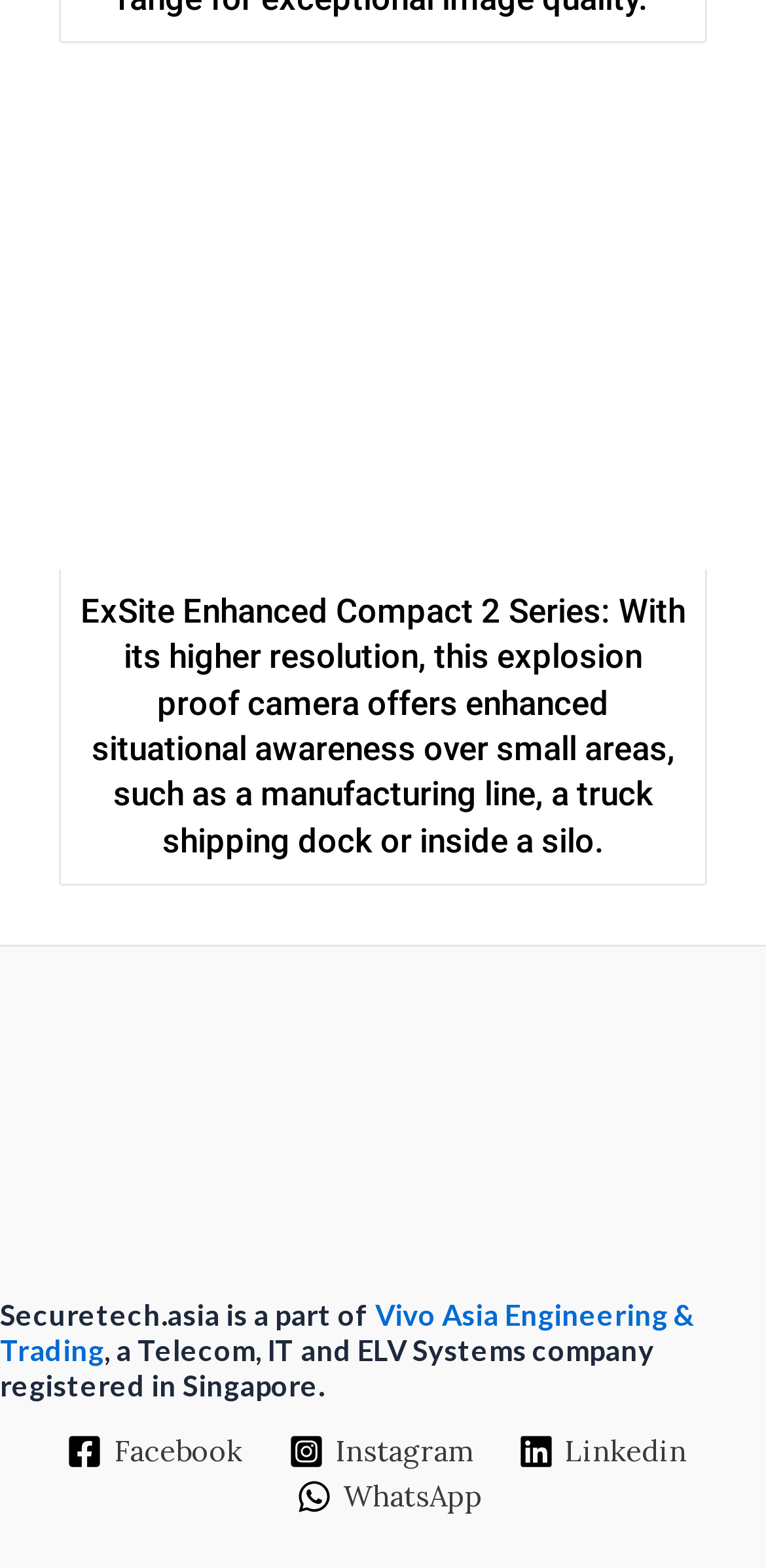Respond to the following query with just one word or a short phrase: 
What is the purpose of the camera?

Situational awareness